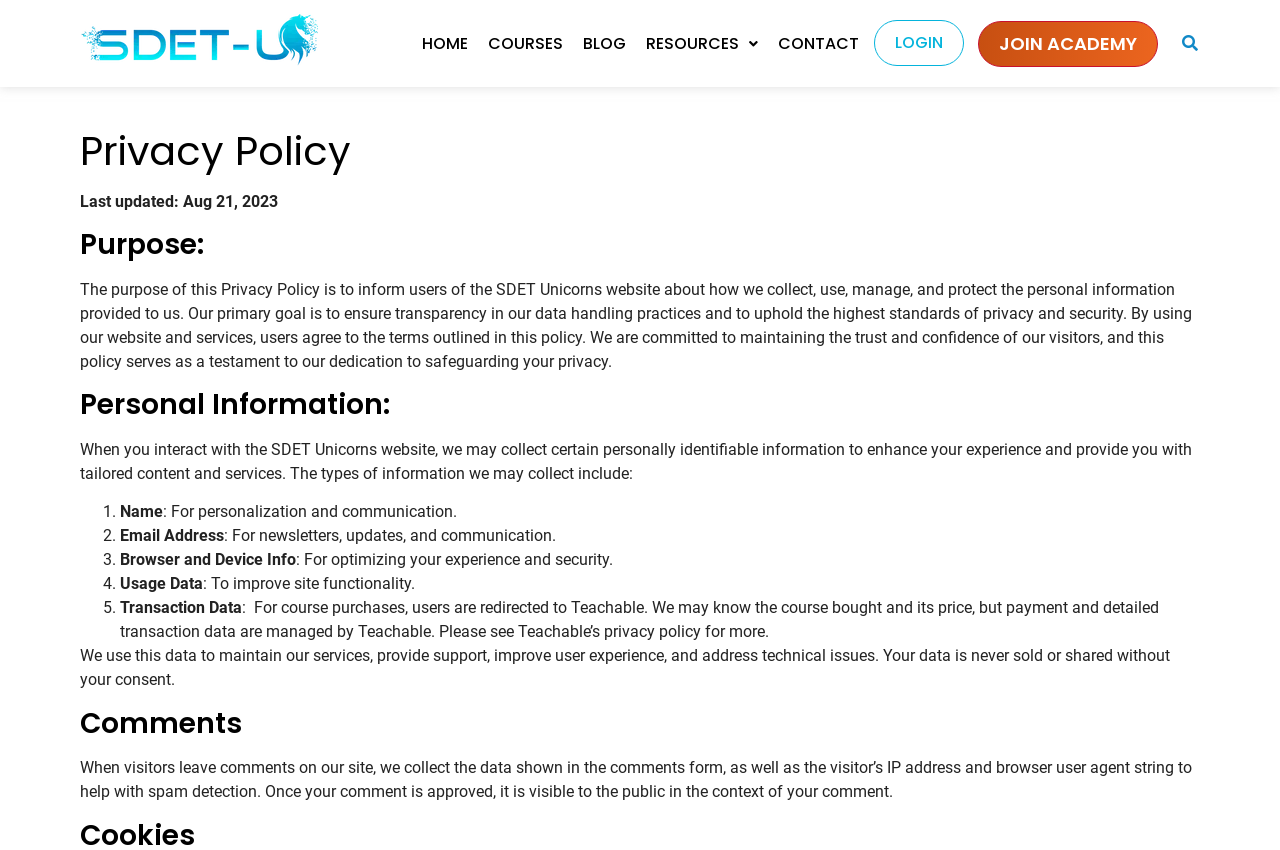Respond concisely with one word or phrase to the following query:
Who manages payment and detailed transaction data?

Teachable